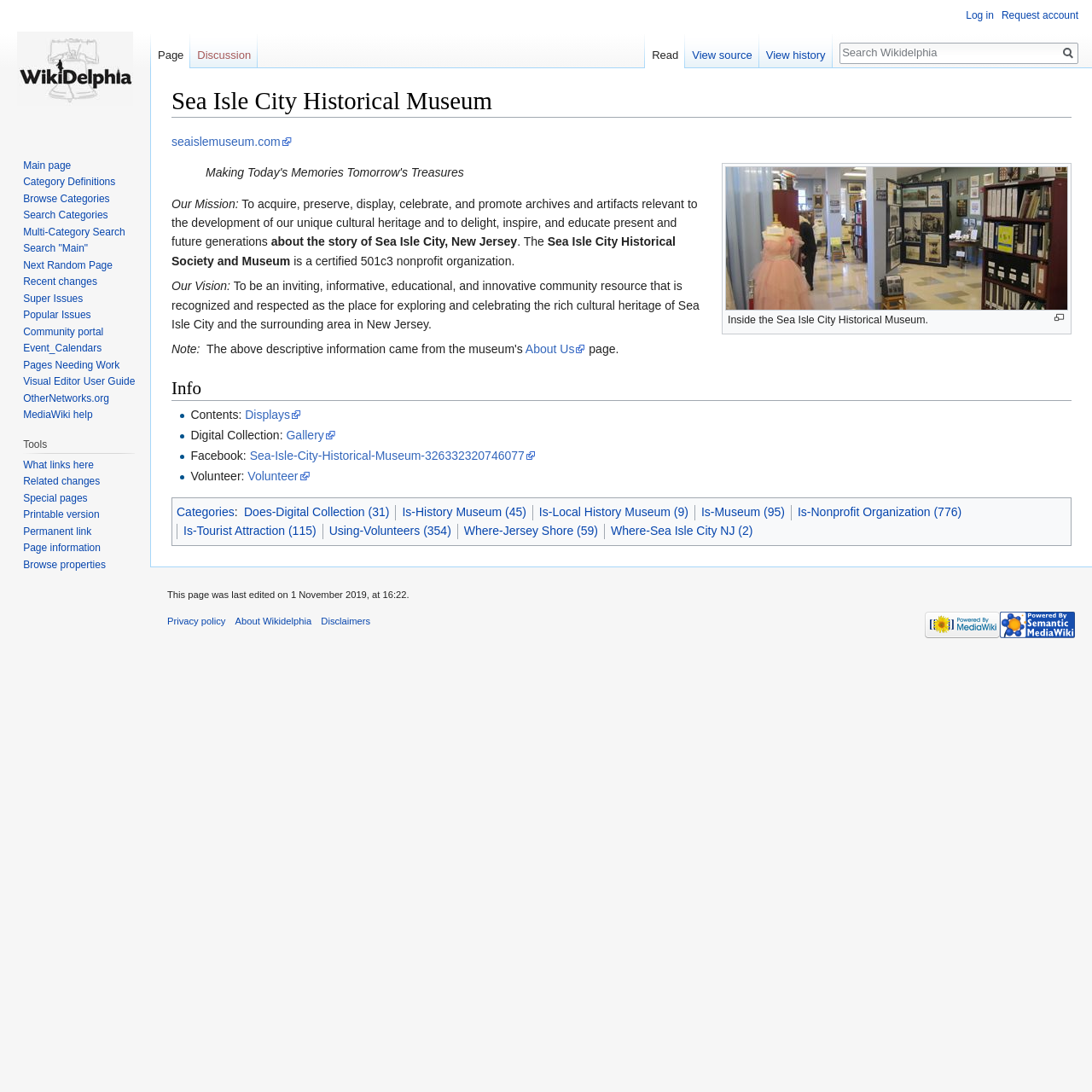Please provide the bounding box coordinates in the format (top-left x, top-left y, bottom-right x, bottom-right y). Remember, all values are floating point numbers between 0 and 1. What is the bounding box coordinate of the region described as: title="Visit the main page"

[0.006, 0.0, 0.131, 0.125]